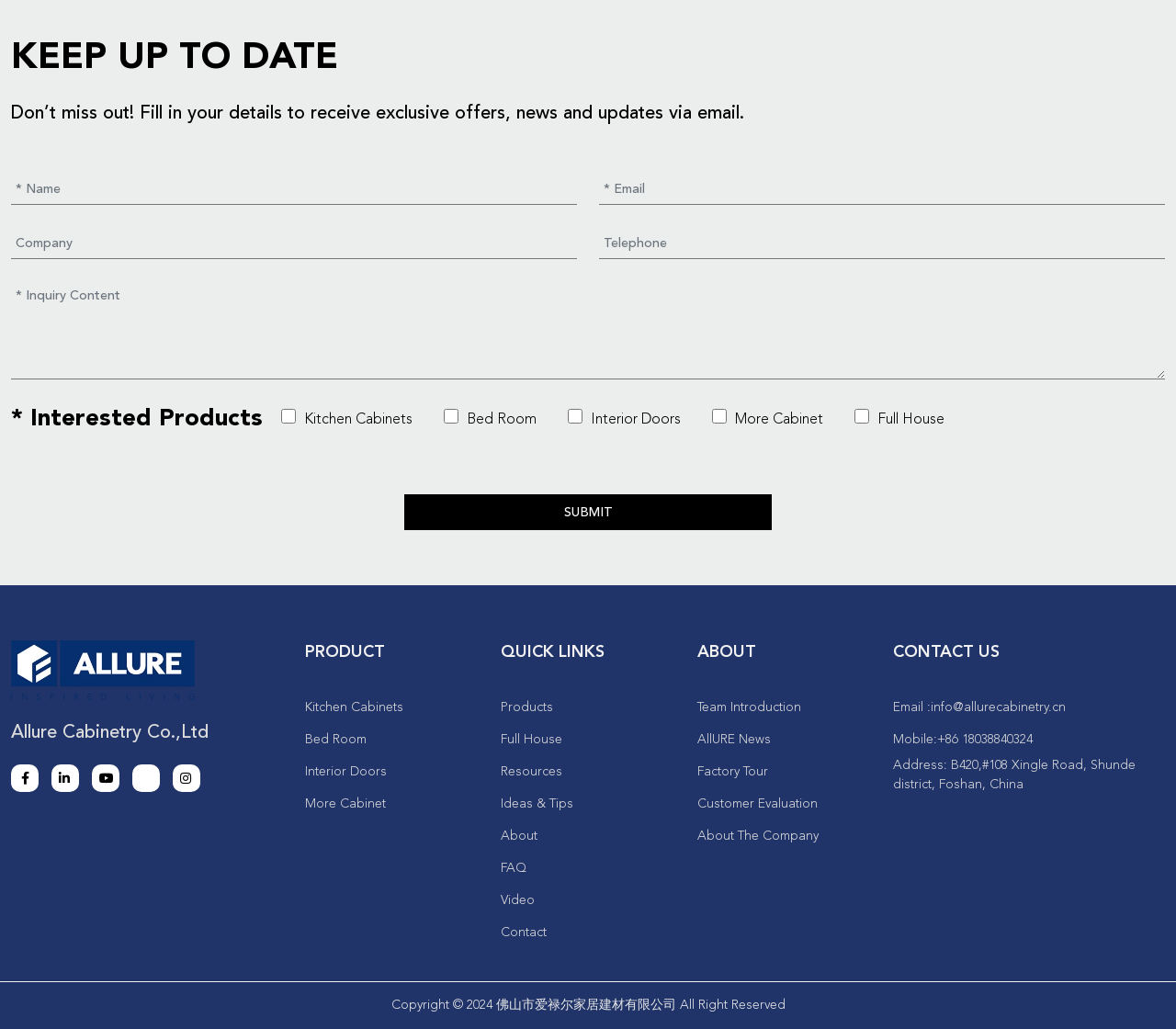What is the address of the company?
Answer briefly with a single word or phrase based on the image.

B420,#108 Xingle Road, Shunde district, Foshan, China